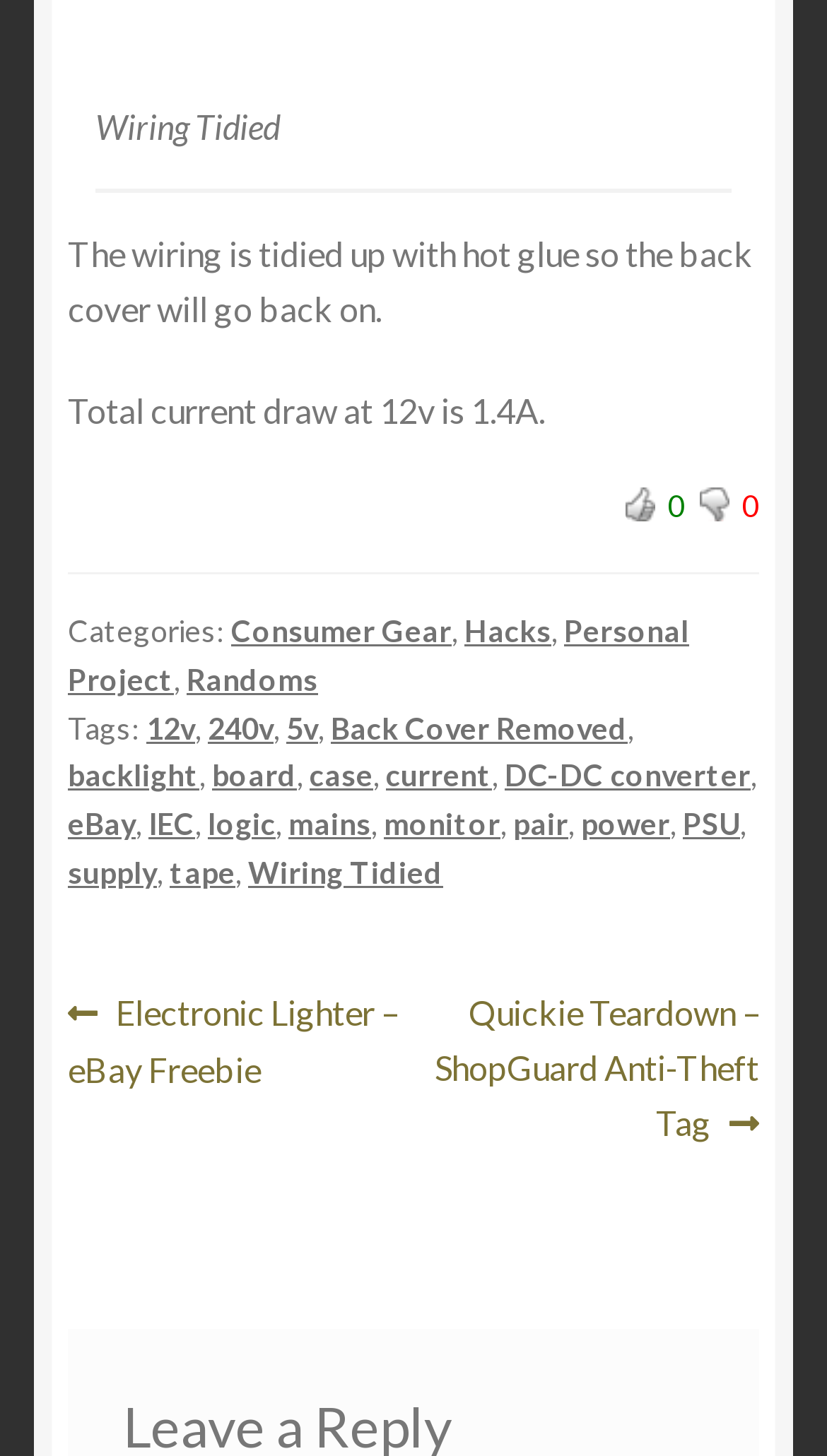Identify and provide the bounding box for the element described by: "Wiring Tidied".

[0.3, 0.586, 0.536, 0.611]